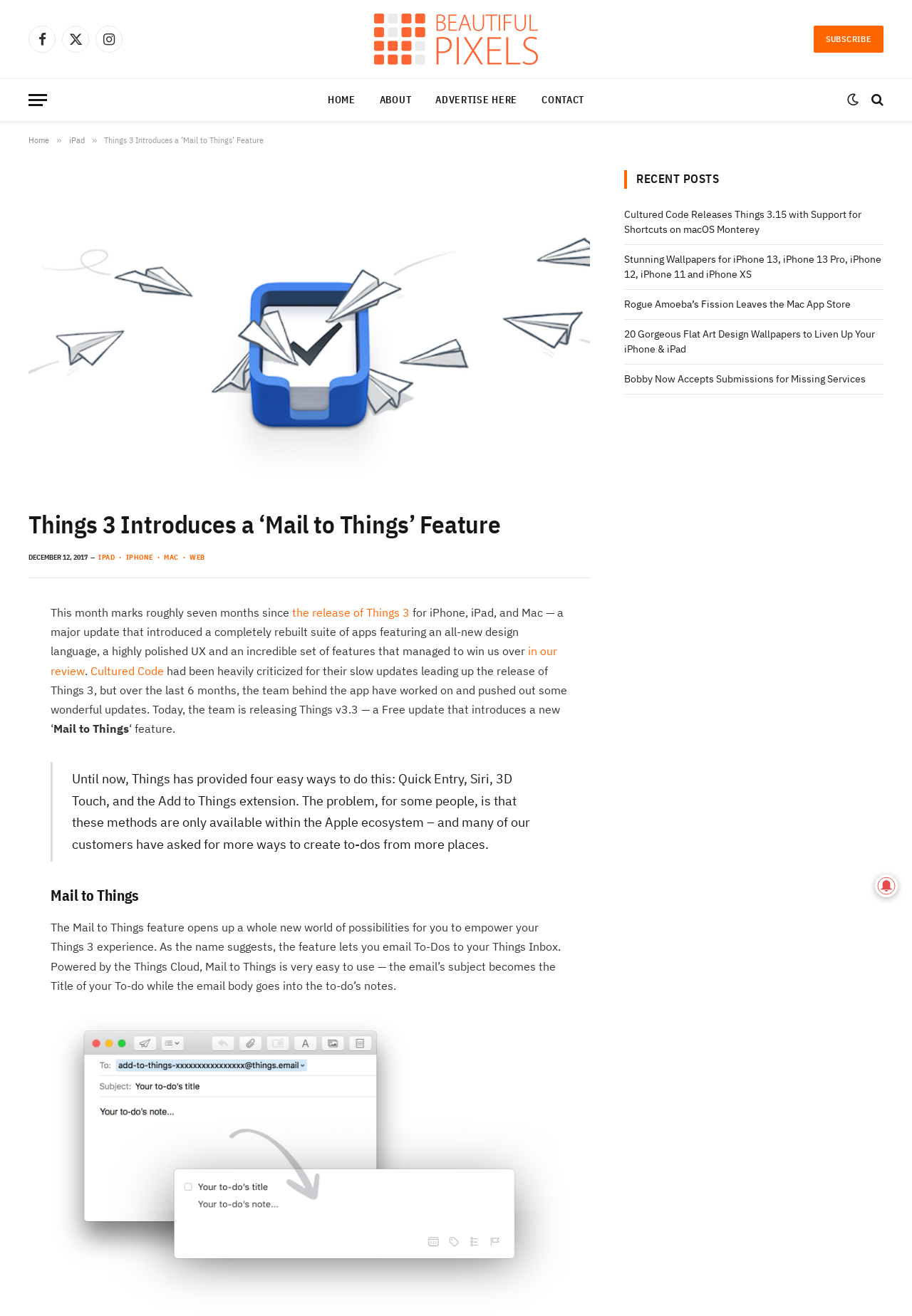Locate the coordinates of the bounding box for the clickable region that fulfills this instruction: "Read the article about Mail to Things".

[0.055, 0.699, 0.615, 0.754]